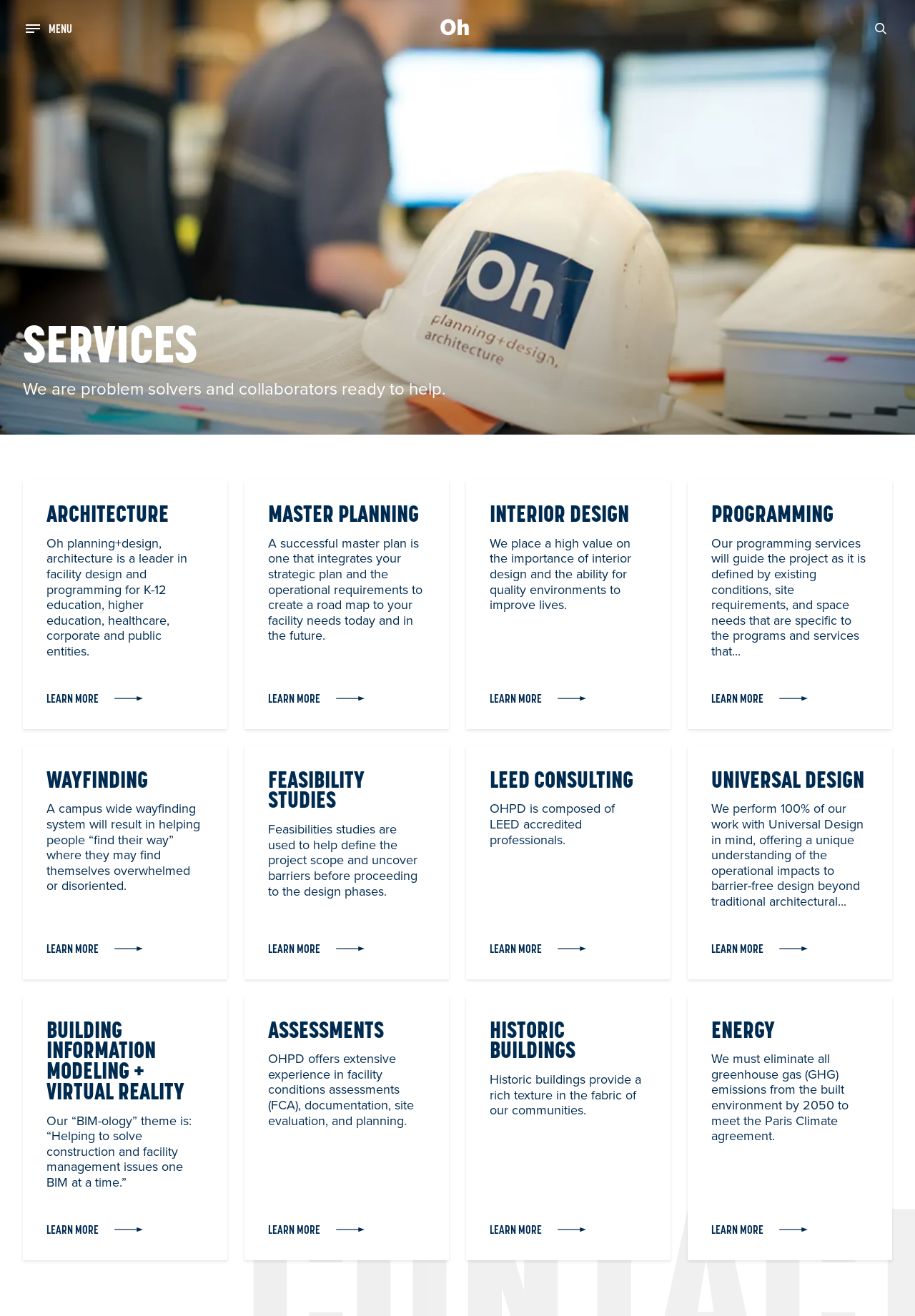Provide the bounding box coordinates for the specified HTML element described in this description: ".st0{fill:#002B51;}". The coordinates should be four float numbers ranging from 0 to 1, in the format [left, top, right, bottom].

[0.469, 0.014, 0.525, 0.043]